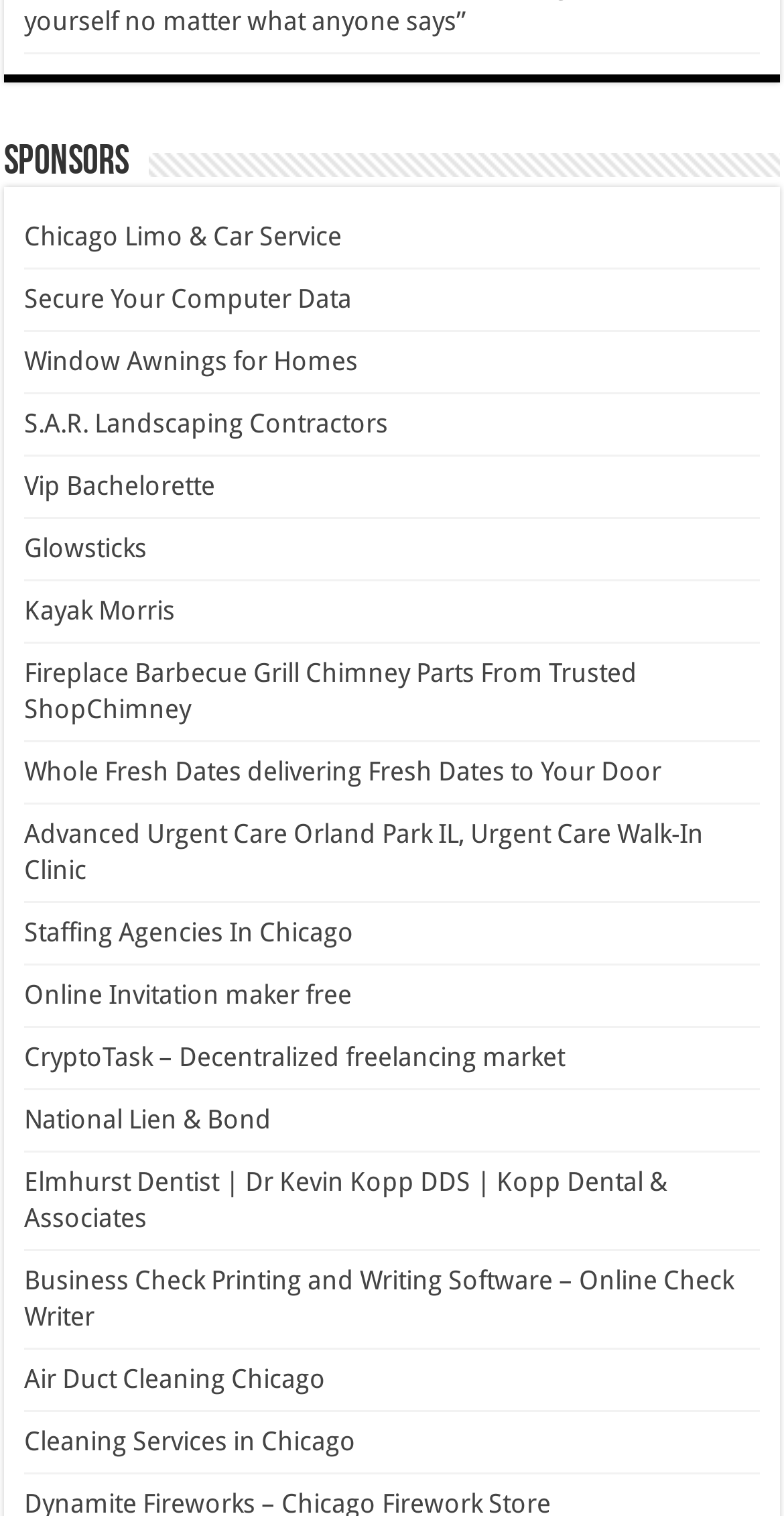What is the first link listed under the 'Sponsors' category?
Please look at the screenshot and answer in one word or a short phrase.

Chicago Limo & Car Service